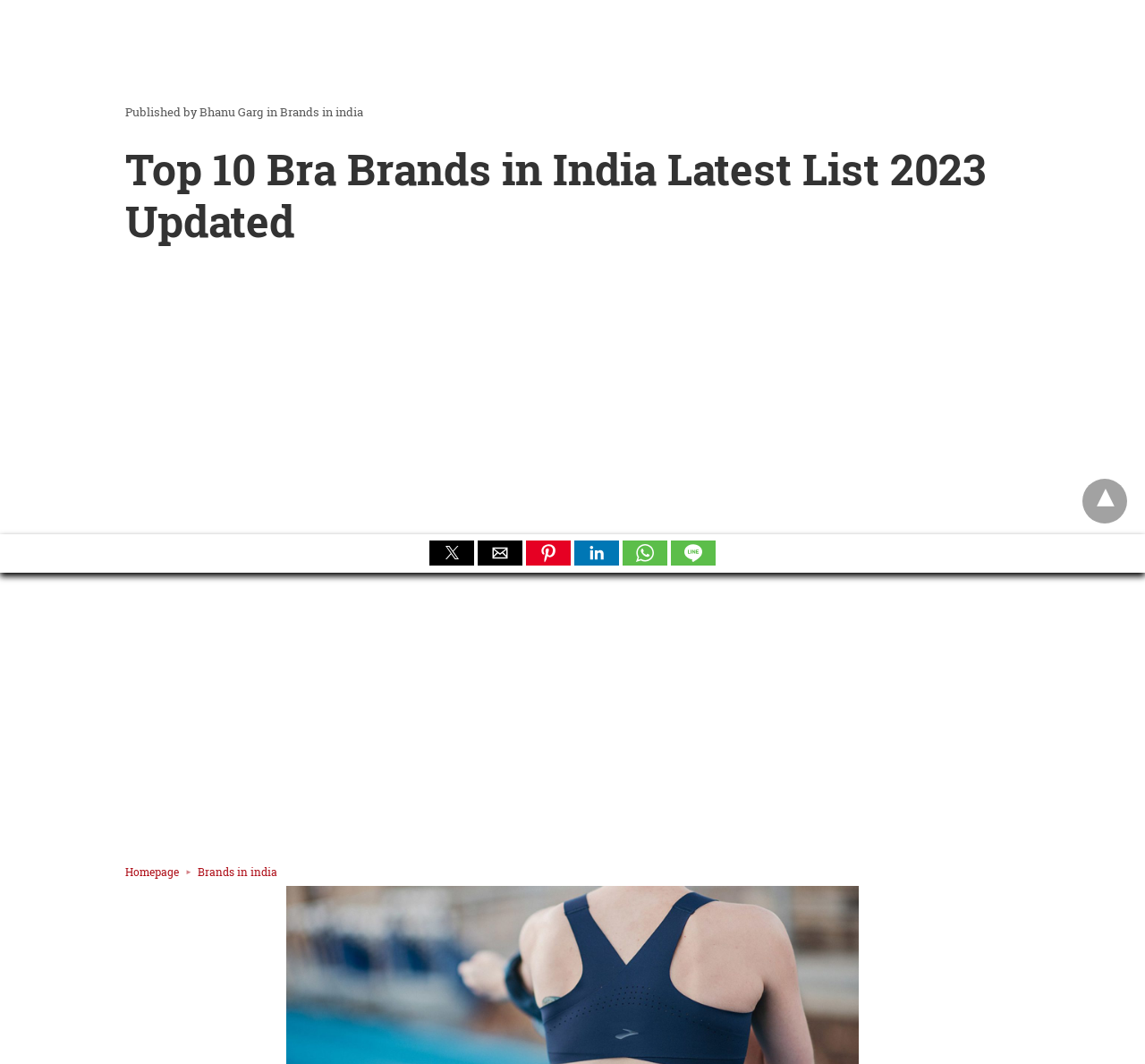Provide the bounding box coordinates for the UI element described in this sentence: "nopCommerce". The coordinates should be four float values between 0 and 1, i.e., [left, top, right, bottom].

None